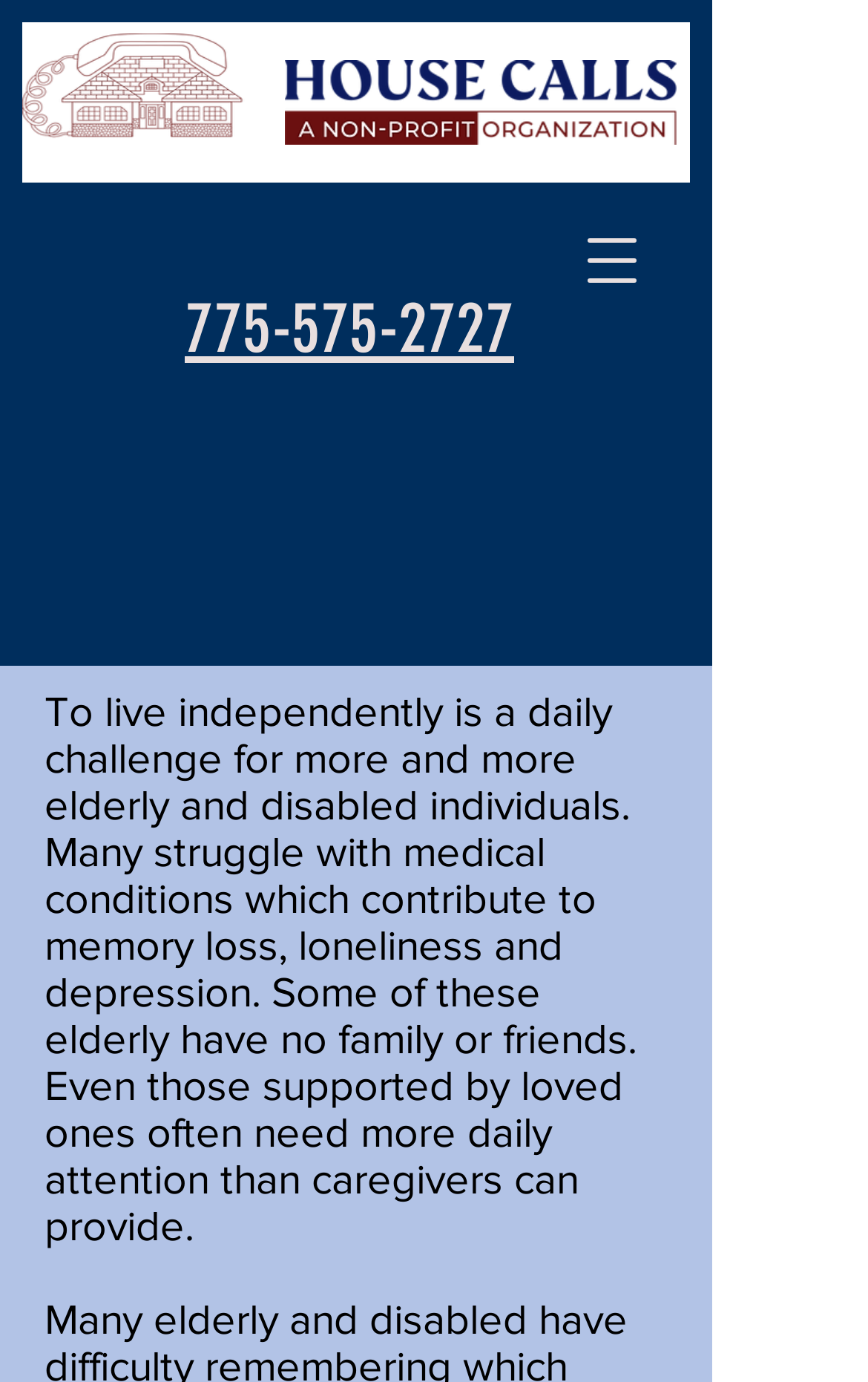Summarize the contents and layout of the webpage in detail.

The webpage is about House Calls, with a prominent phone number "775-575-2727" displayed at the top center of the page, which is also a clickable link. To the right of the phone number is a button to open a navigation menu. 

At the top left corner, there is a logo image of House Calls, and to the right of the logo, there is another image, which appears to be a banner or a header image. 

Below the phone number and the navigation button, there is a PayPal button iframe, which takes up a significant portion of the page. 

Above the PayPal button, there is a block of text that describes the challenges faced by elderly and disabled individuals, including memory loss, loneliness, and depression, and how they often require more daily attention than their caregivers can provide.